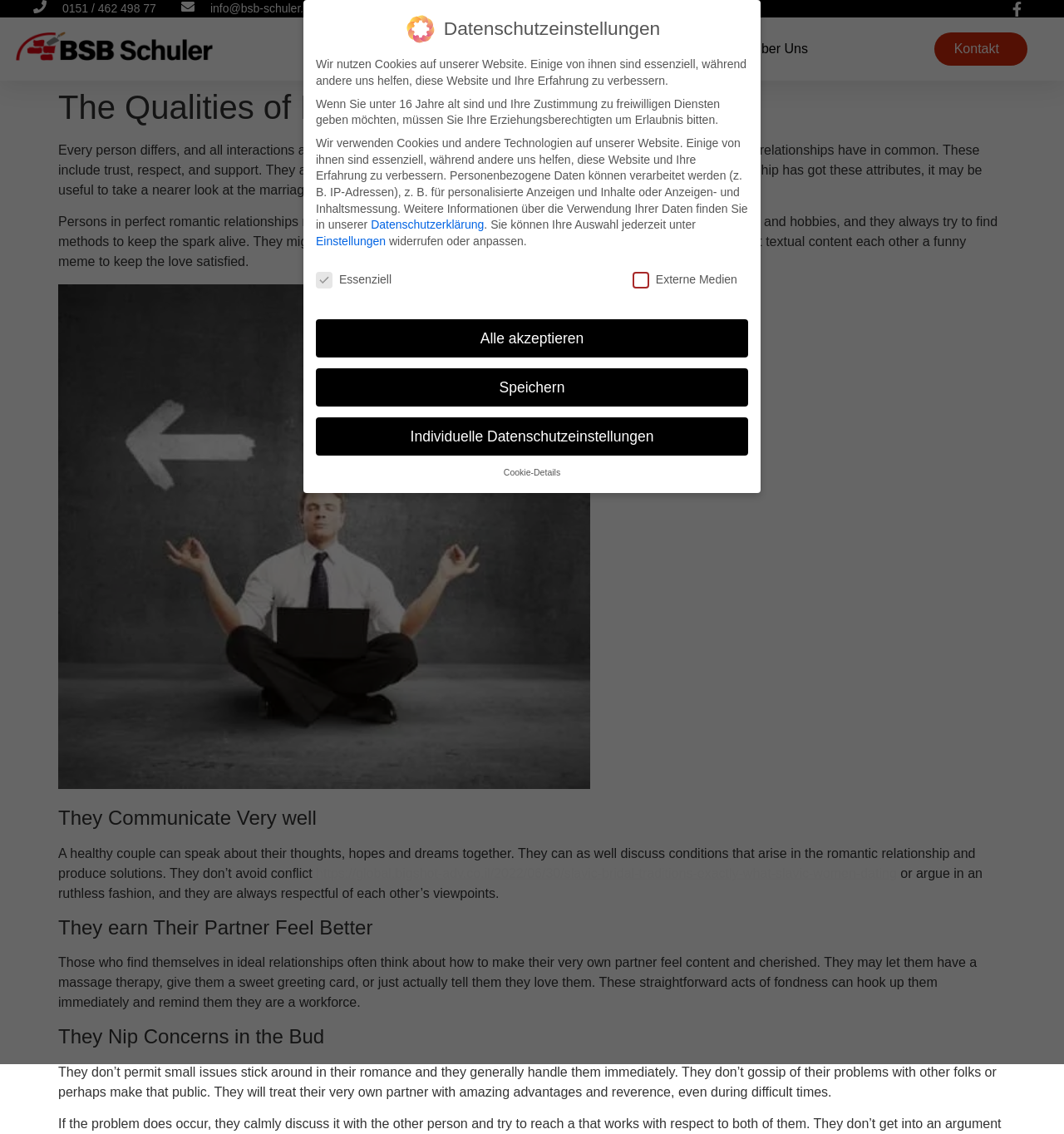What is the link text of the first link in the main content?
Please give a detailed and elaborate explanation in response to the question.

The first link in the main content is located under the heading 'They Communicate Very well'. The link text is a URL, which is 'https://global.bigshot-adv.co.il/2022/06/30/slavic-bridal-traditions-exactly-what-slavic-women-dating'.